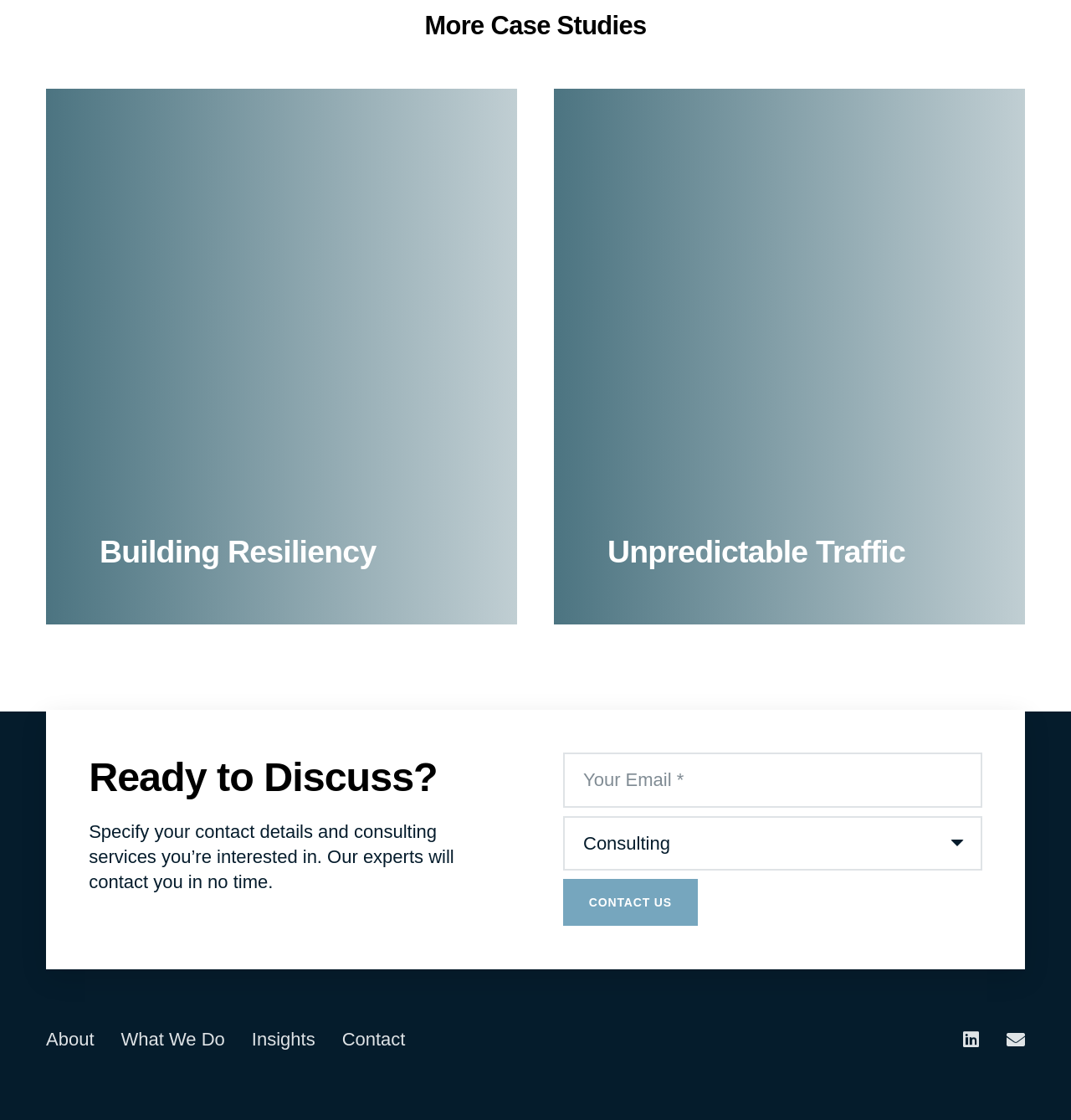Identify the bounding box coordinates of the region that should be clicked to execute the following instruction: "Fill in your email address".

[0.526, 0.672, 0.917, 0.721]